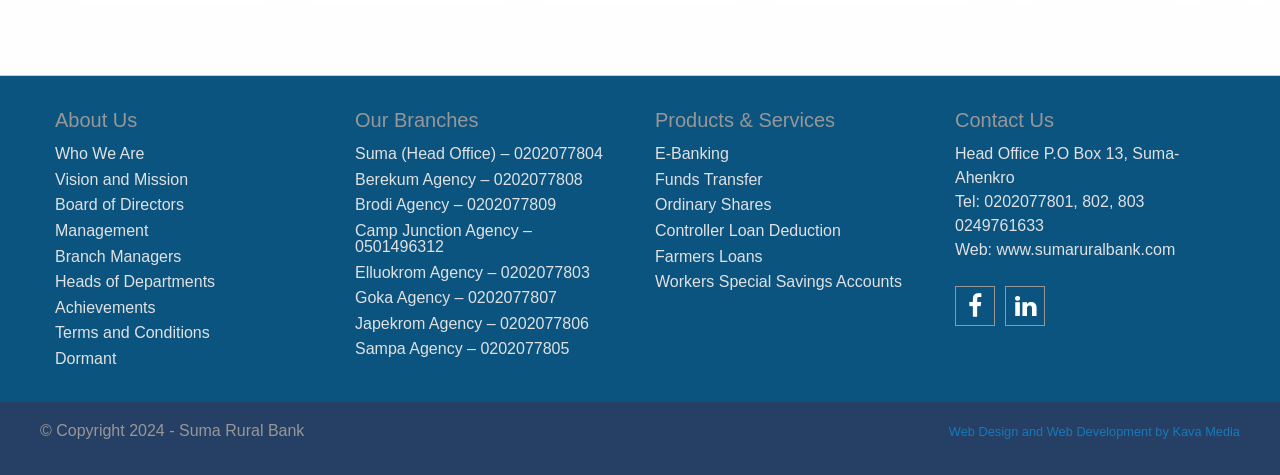Extract the bounding box coordinates for the UI element described as: "Achievements".

[0.043, 0.621, 0.254, 0.675]